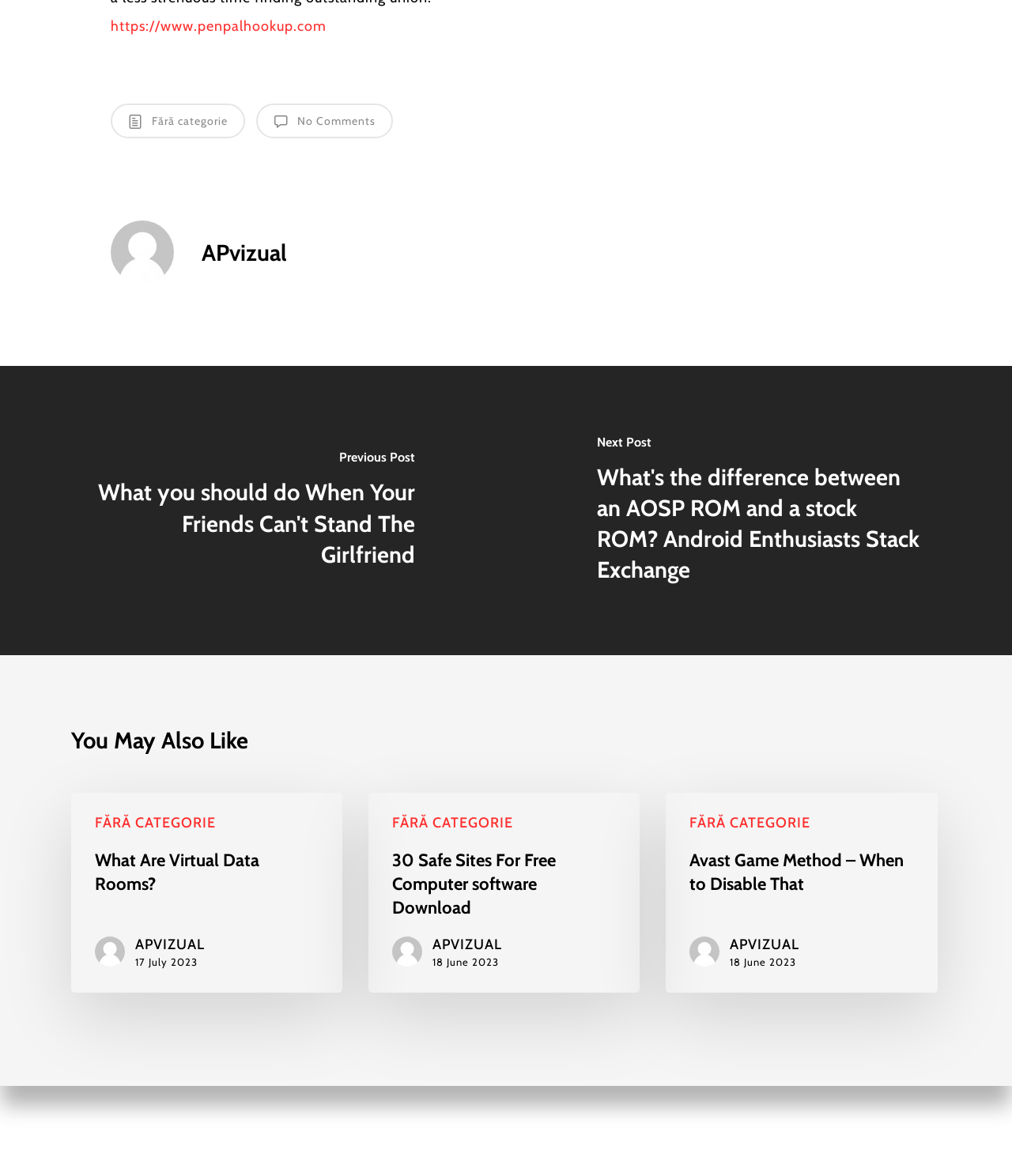Identify the bounding box coordinates of the specific part of the webpage to click to complete this instruction: "login with your identifier".

None